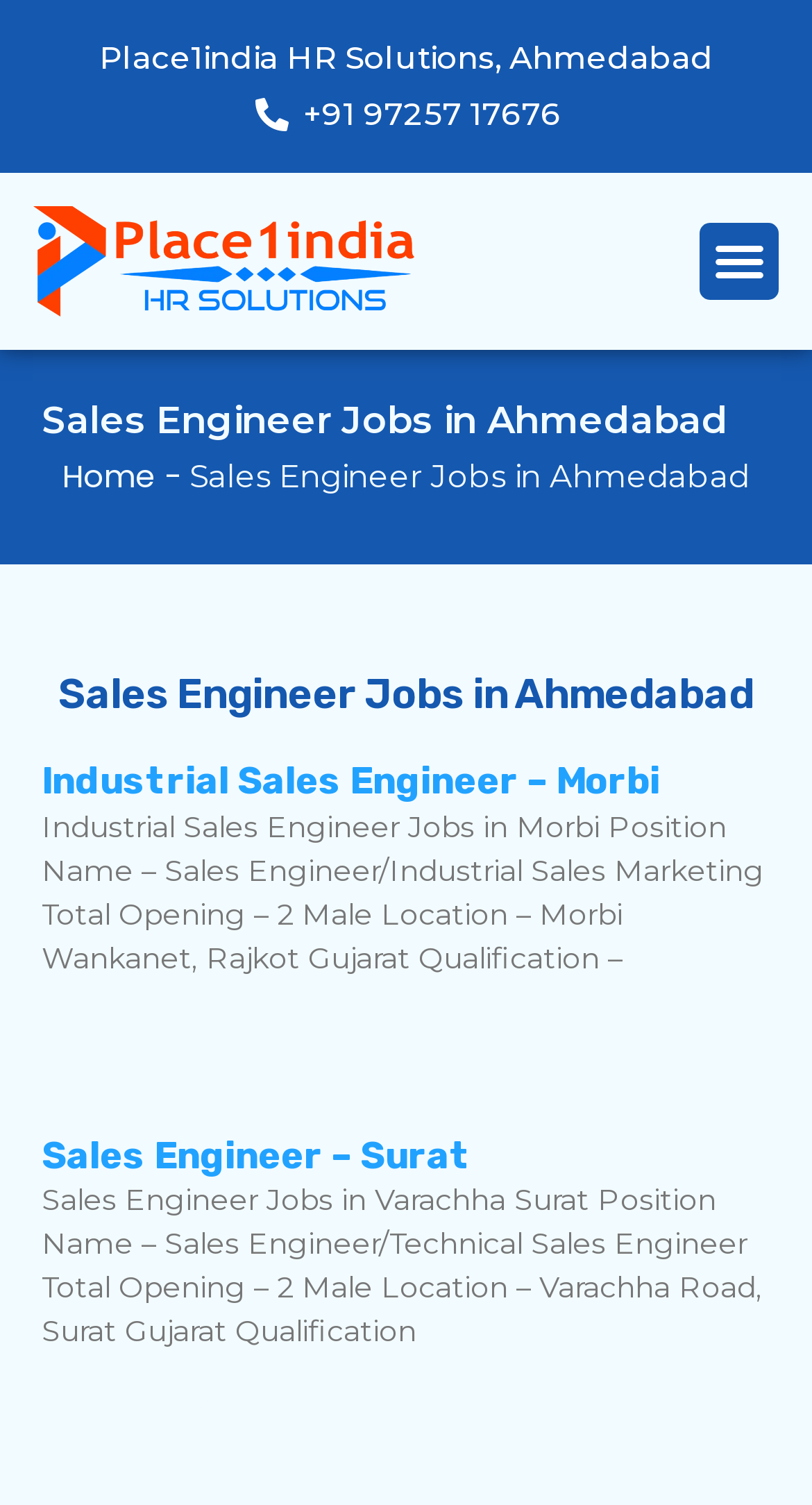Create a detailed narrative describing the layout and content of the webpage.

The webpage appears to be a job listing page, specifically for sales engineer jobs in Ahmedabad. At the top, there is a header section with the company name "Place1india HR Solutions, Ahmedabad" and a phone number "+91 97257 17676" on the right side. Below the header, there is a menu toggle button on the right side.

The main content of the page is divided into two sections, each containing a job listing. The first section has a heading "Industrial Sales Engineer – Morbi" and a brief job description, including the position name, total openings, location, and qualification. There is a "Read more" link at the bottom of the section.

The second section has a heading "Sales Engineer – Surat" and a similar job description, including the position name, total openings, location, and qualification. There is also a "Read more" link at the bottom of the section.

On the top left side, there is a link to the "Home" page. The page also has an image of the company logo, "place1india HR Solutions", on the top left side. Overall, the page has a simple and organized layout, with clear headings and concise job descriptions.